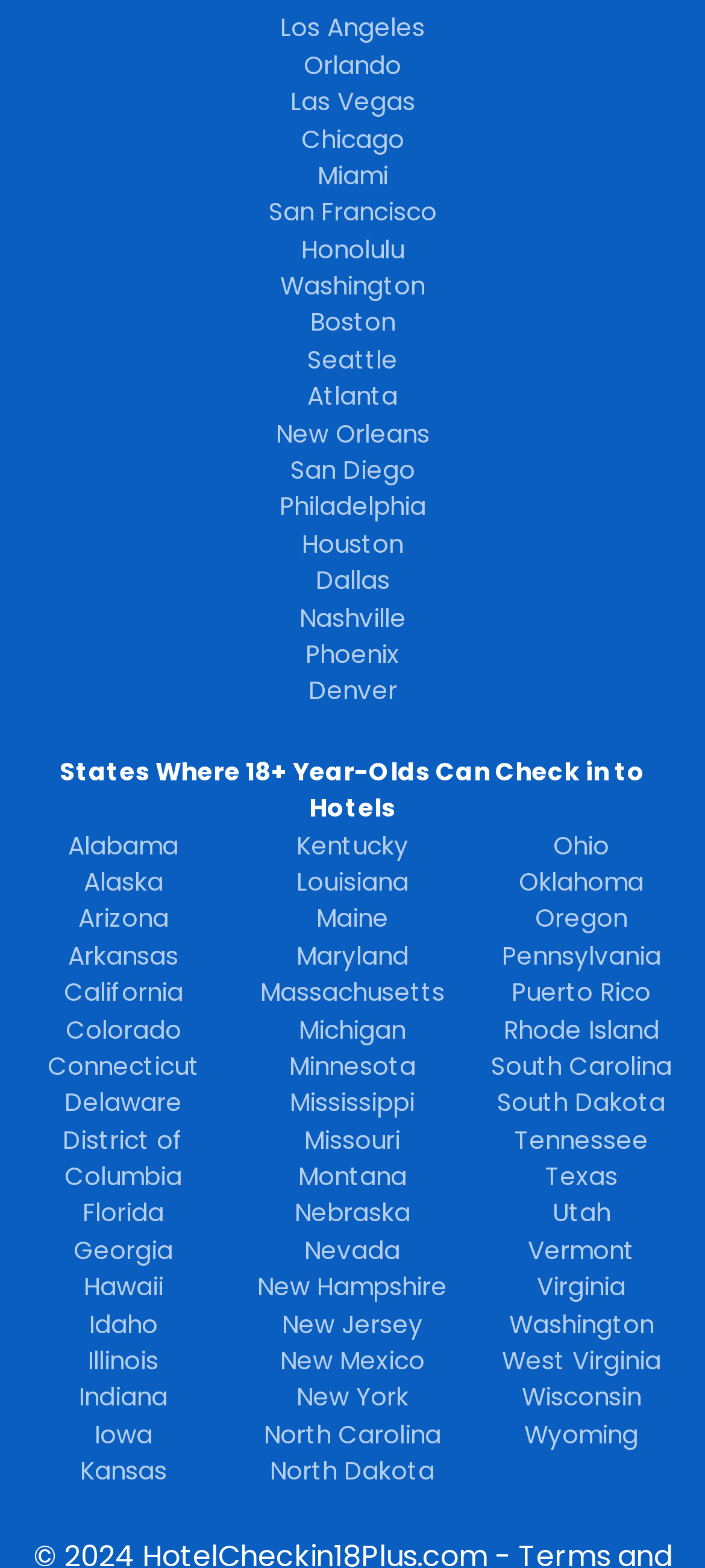What is the first city listed on the webpage?
Based on the visual, give a brief answer using one word or a short phrase.

Los Angeles